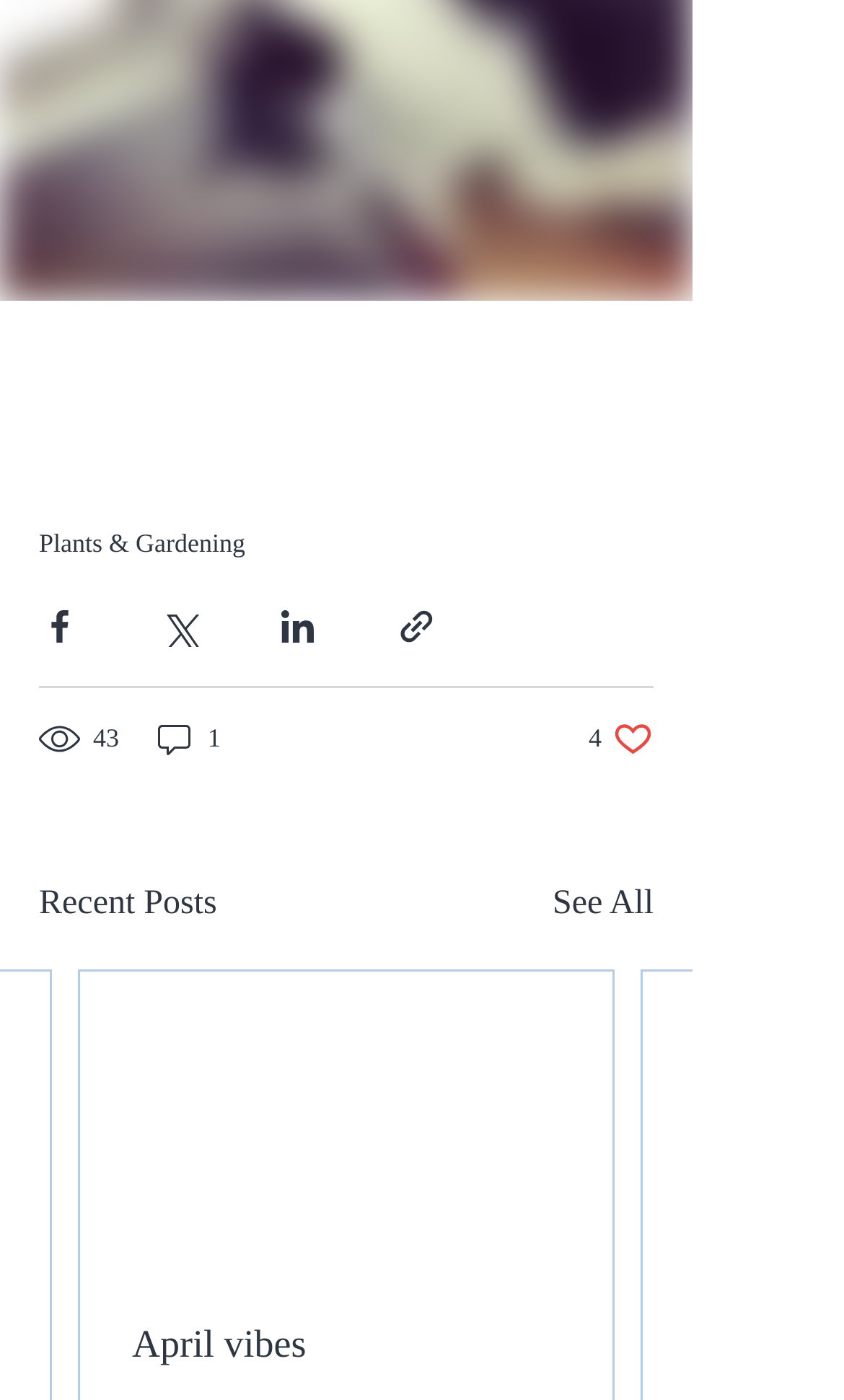Please answer the following query using a single word or phrase: 
How many views does the post have?

43